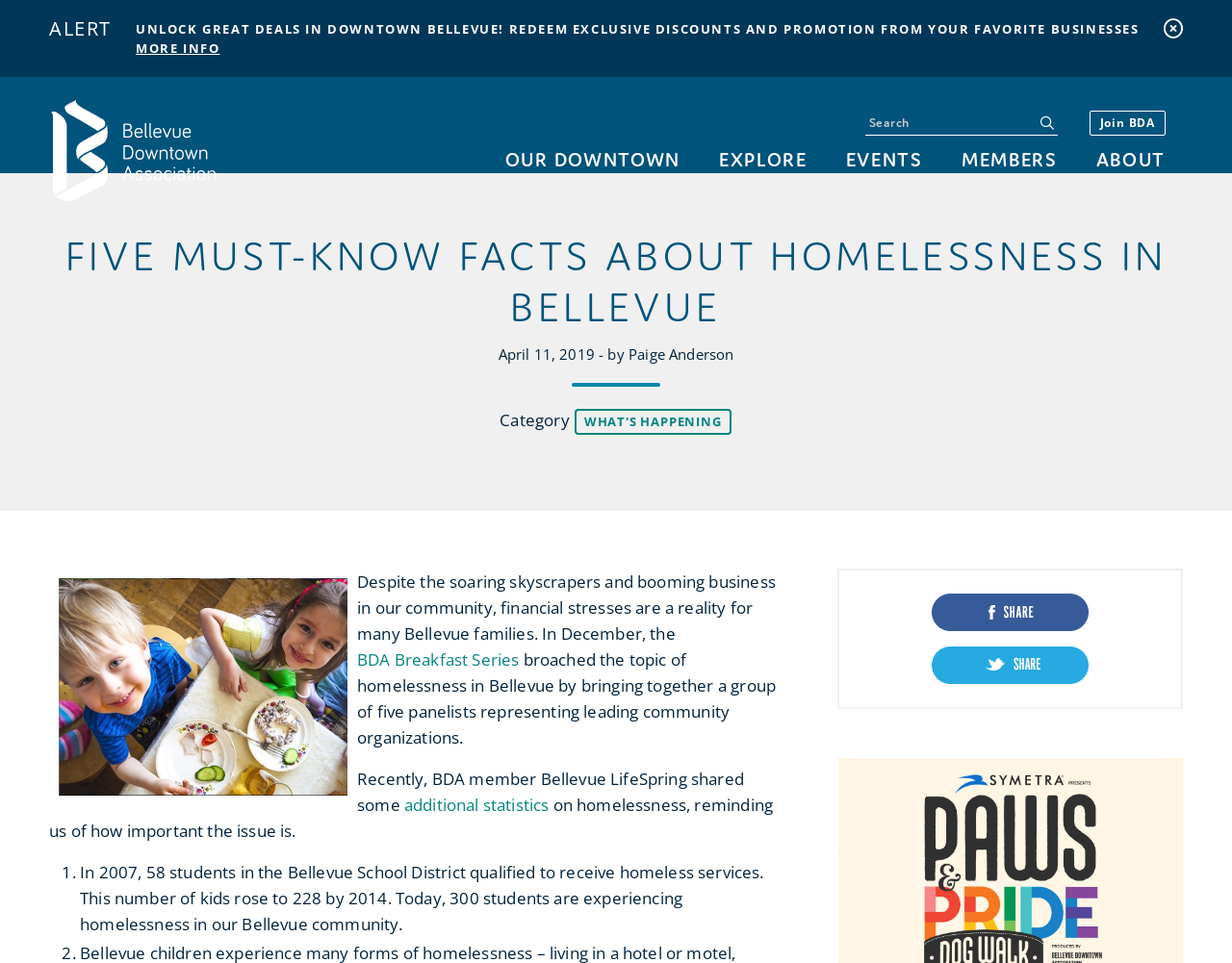Explain in detail what is displayed on the webpage.

The webpage is about the Bellevue Downtown Association and features an article titled "Five Must-Know Facts About Homelessness in Bellevue". At the top, there is an alert section with a red background, containing the text "ALERT" and a message about unlocking great deals in downtown Bellevue. Below this section, there is a link to "MORE INFO" and a "dismiss alert" button.

On the top-left corner, there is a logo of the Bellevue Downtown Association, accompanied by a link to the organization's page. The main navigation menu is located below, with links to "OUR DOWNTOWN", "EXPLORE", "EVENTS", "MEMBERS", and "ABOUT". There is also a "Join BDA" link and a search bar with a submit button.

The main content of the page is an article about homelessness in Bellevue, with a heading that spans the entire width of the page. The article is divided into sections, with a horizontal separator line separating the introduction from the rest of the content. The text is accompanied by links to related topics, such as the "BDA Breakfast Series" and "additional statistics" on homelessness.

The article highlights five key facts about homelessness in Bellevue, with each fact marked by a numbered list marker. The facts are presented in a clear and concise manner, with accompanying text that provides more information. At the bottom of the page, there are social media links to share the article on Facebook and Twitter, accompanied by corresponding icons.

Overall, the webpage is well-organized and easy to navigate, with a clear focus on presenting information about homelessness in Bellevue and the Bellevue Downtown Association's efforts to address the issue.